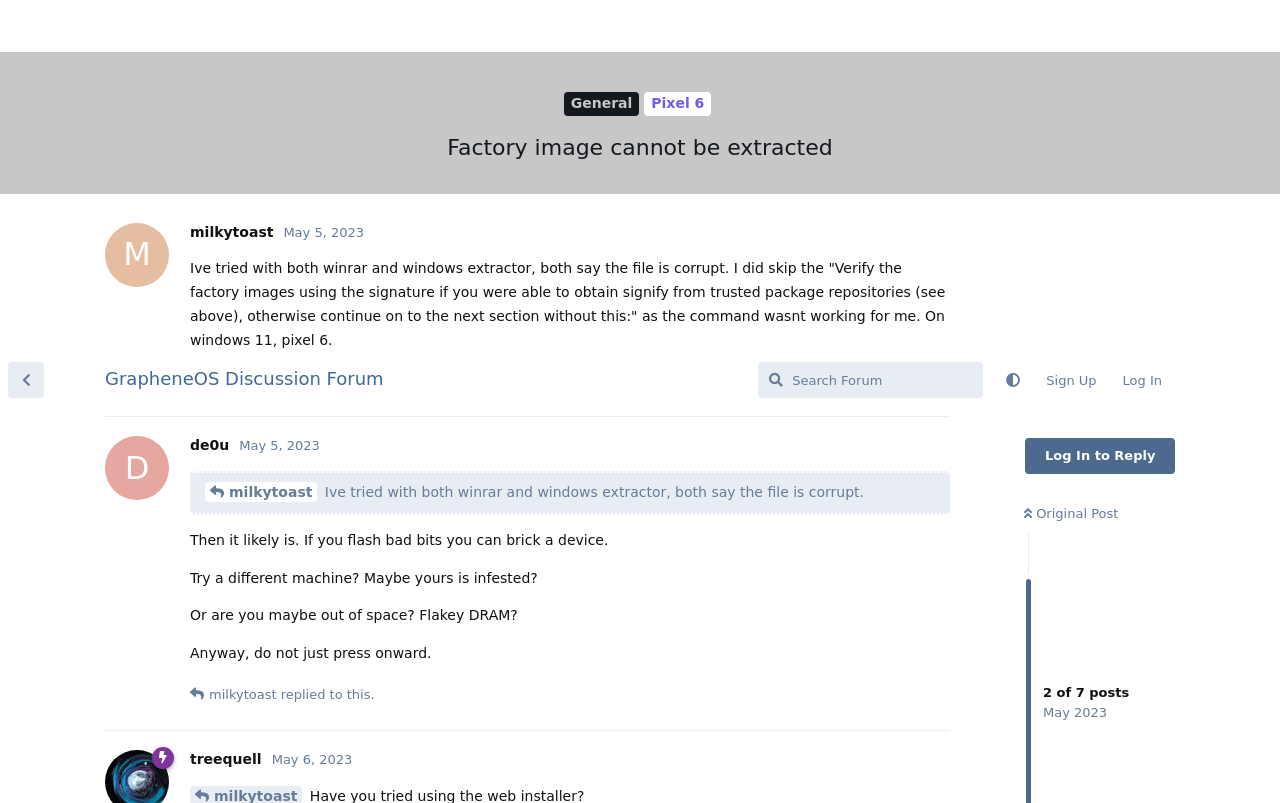Write a detailed summary of the webpage.

This webpage is a discussion forum for GrapheneOS, with a title "Factory image cannot be extracted - GrapheneOS Discussion Forum" at the top. Below the title, there are three links: "Back to Discussion List" on the left, "GrapheneOS Discussion Forum" in the center, and "Search Forum" on the right, accompanied by a search box and two buttons, "Sign Up" and "Log In". 

The main content of the webpage is divided into four sections, each representing a different post or topic. The first post is titled "D de0u" and has a timestamp of "May 5, 2023 11:46 PM". It contains a blockquote with text "Ive tried with both winrar and windows extractor, both say the file is corrupt." followed by several replies from other users. 

The second post is titled "treequell" and has a timestamp of "May 6, 2023 12:01 AM". It contains a reply from a user with the text "Have you tried using the web installer?" and several other replies. 

The third post is titled "M milkytoast" and has a timestamp of "May 6, 2023 1:30 AM". It contains a reply from a user with the text "yeah i finally got it to work" and a reply button. 

The fourth post is also titled "M milkytoast" and has a timestamp of "May 6, 2023 1:34 AM". It contains a reply from a user with a long text "i mean ther was no way to just keep going. either way, switching my cable got the web installer to work, so i just went with that" and a reply button. 

Throughout the webpage, there are several buttons and links, including "Reply" buttons, "Log In to Reply" buttons, and links to user profiles. The overall layout is organized, with clear headings and concise text.